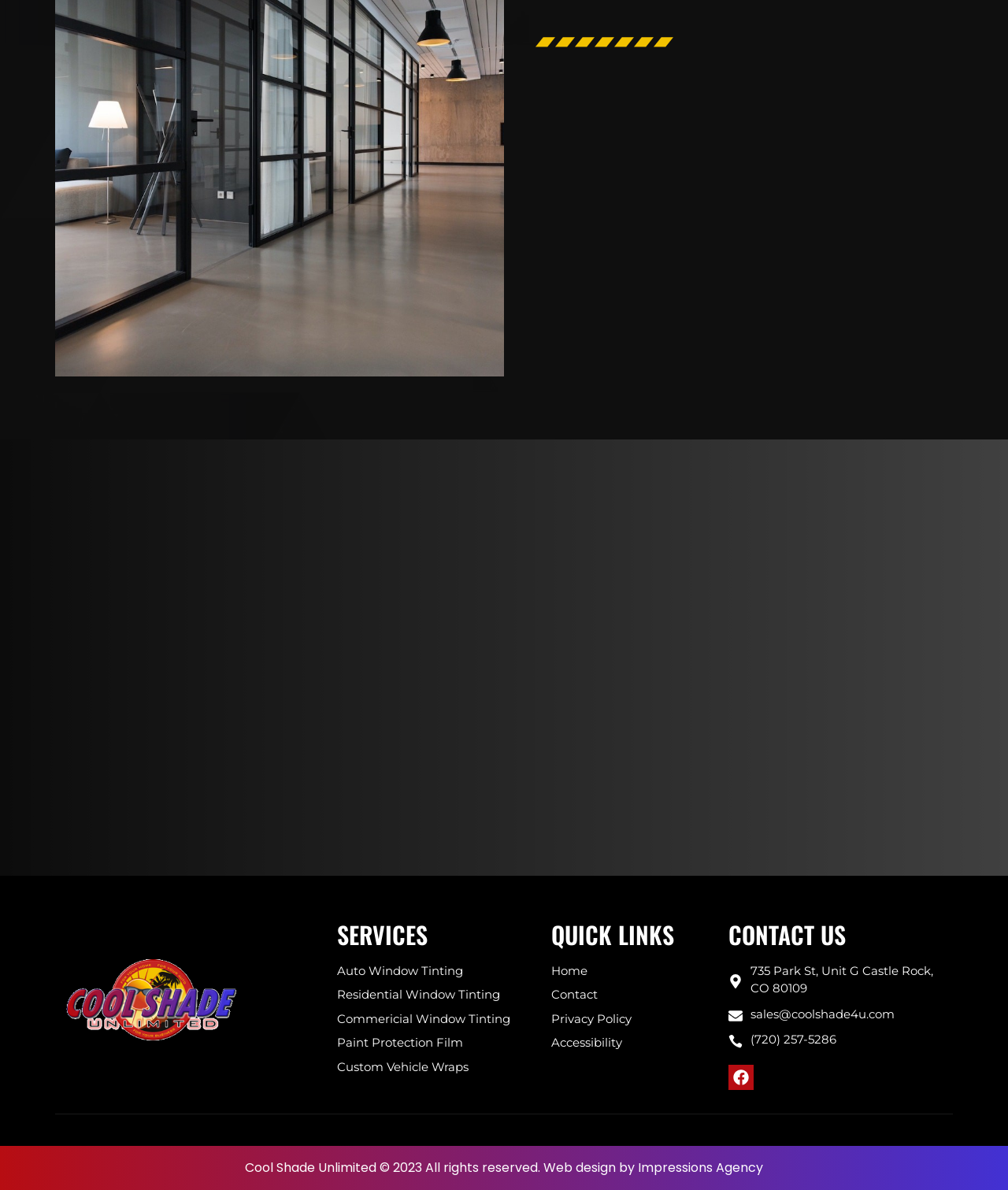Please identify the bounding box coordinates of the element I need to click to follow this instruction: "View Facebook page".

[0.723, 0.895, 0.748, 0.916]